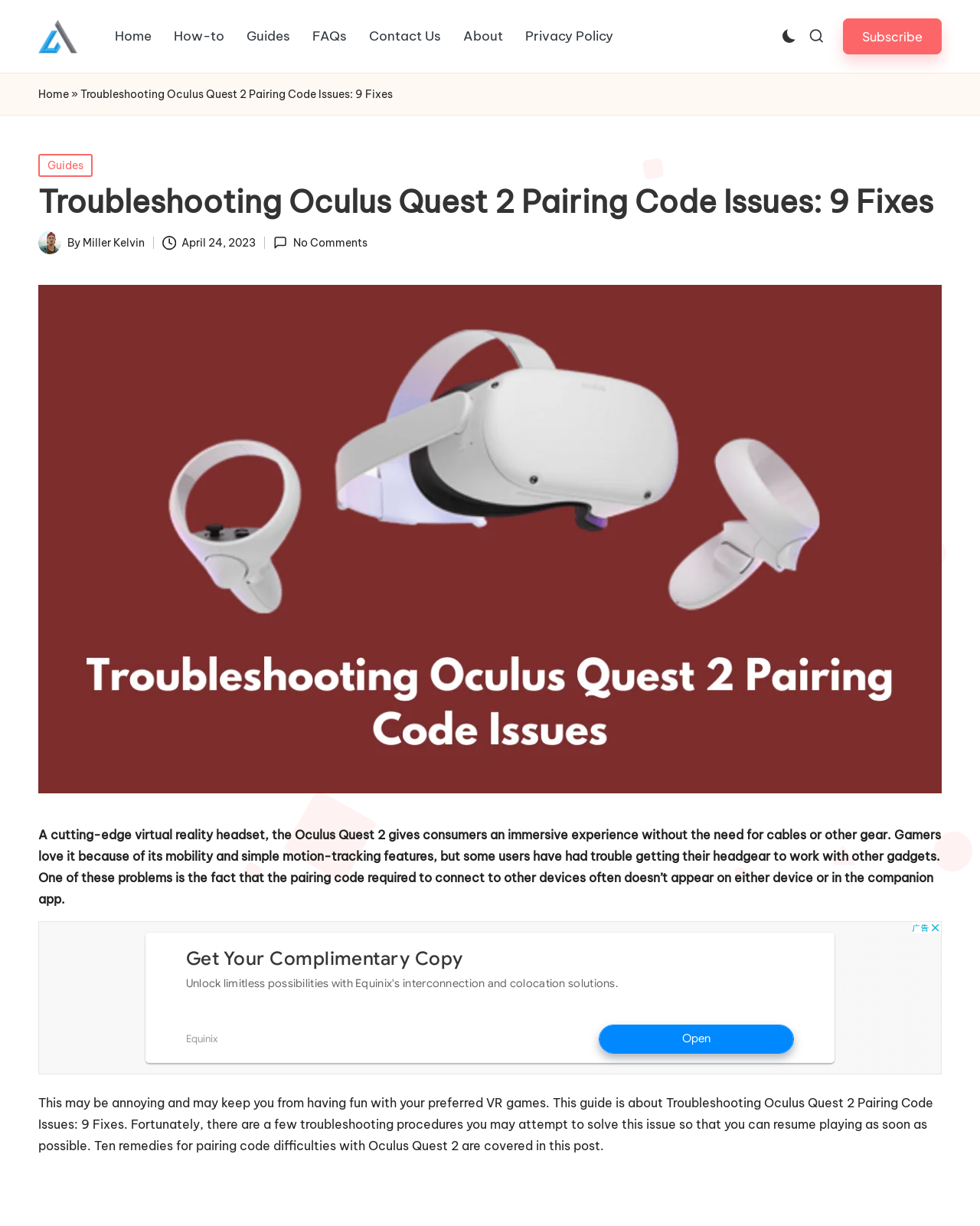Ascertain the bounding box coordinates for the UI element detailed here: "Guides". The coordinates should be provided as [left, top, right, bottom] with each value being a float between 0 and 1.

[0.039, 0.126, 0.095, 0.145]